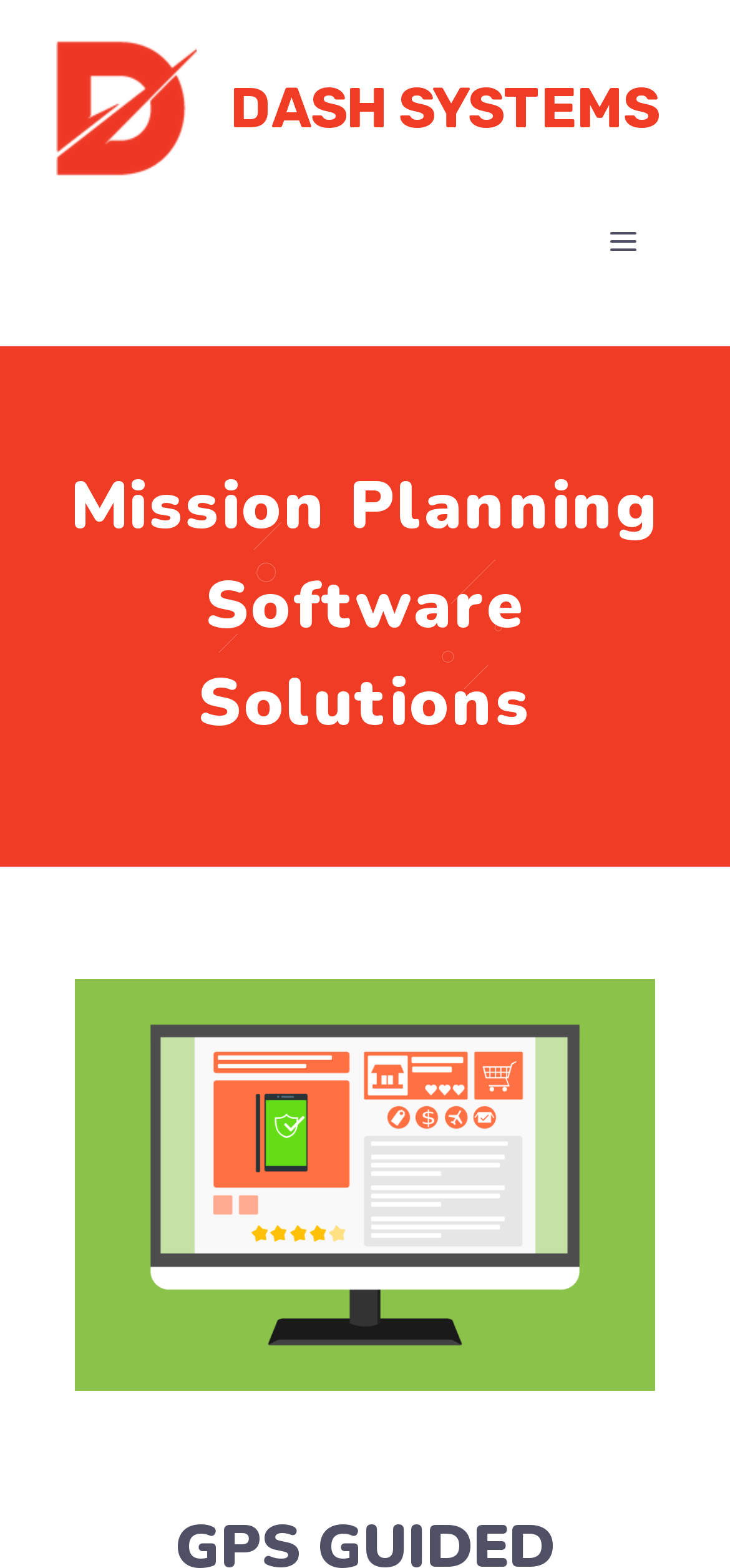Offer a detailed account of what is visible on the webpage.

The webpage is about Dash Systems' Mission Planning Software Solutions. At the top, there is a banner that spans the entire width of the page, taking up about a quarter of the screen's height. Within this banner, there are two links: "Dash Systems" on the left and "DASH SYSTEMS" on the right. The "Dash Systems" link contains an image with the same name. 

On the top right corner, there is a navigation element with a "MENU" button that can be expanded to reveal more options. 

Below the banner, there is a prominent heading that reads "Mission Planning Software Solutions", which takes up about half of the screen's height. This heading is accompanied by a large image that occupies most of the screen's width, depicting GPS-guided software solutions.